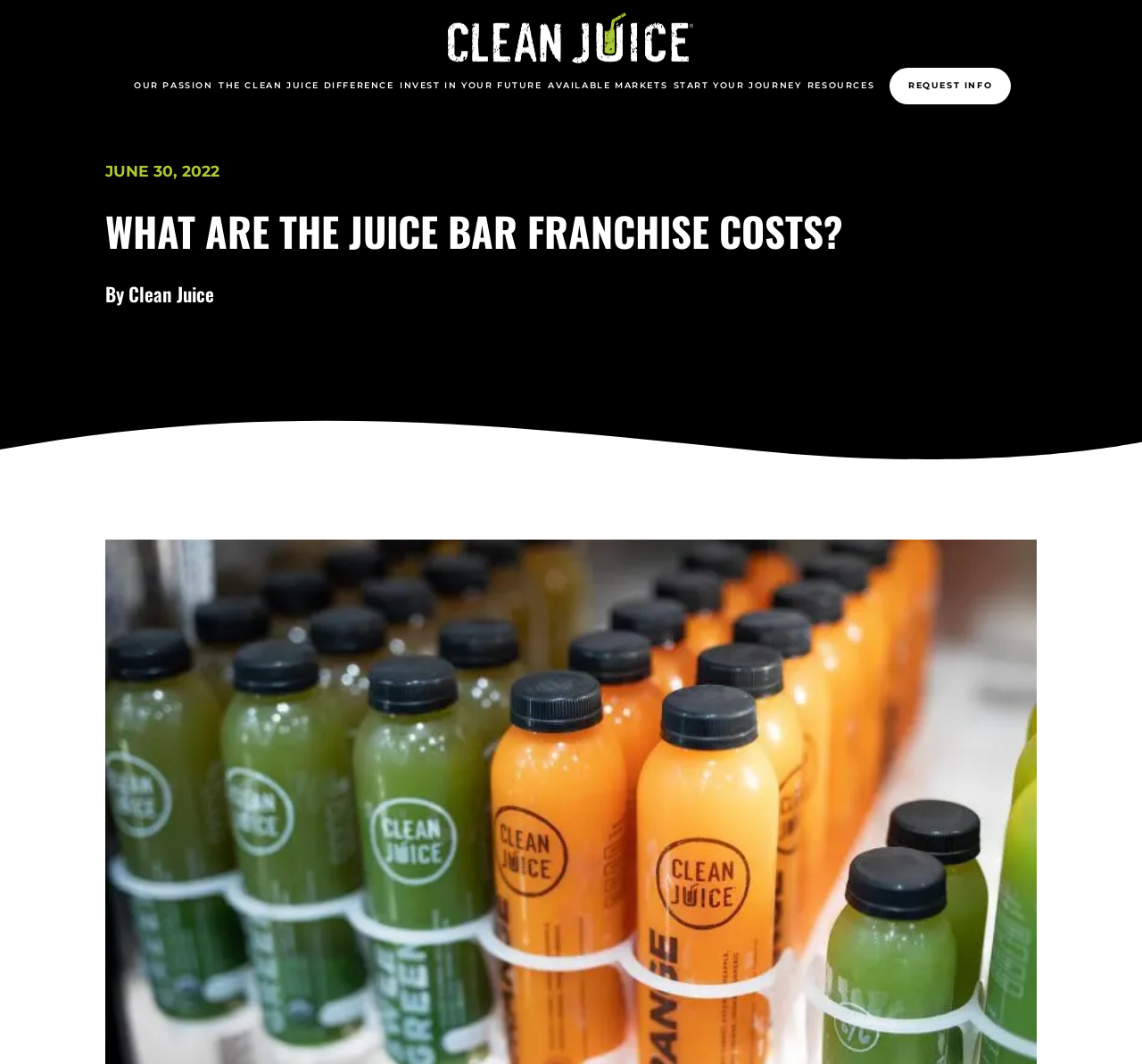Determine the bounding box for the UI element described here: "Resources".

[0.707, 0.075, 0.766, 0.087]